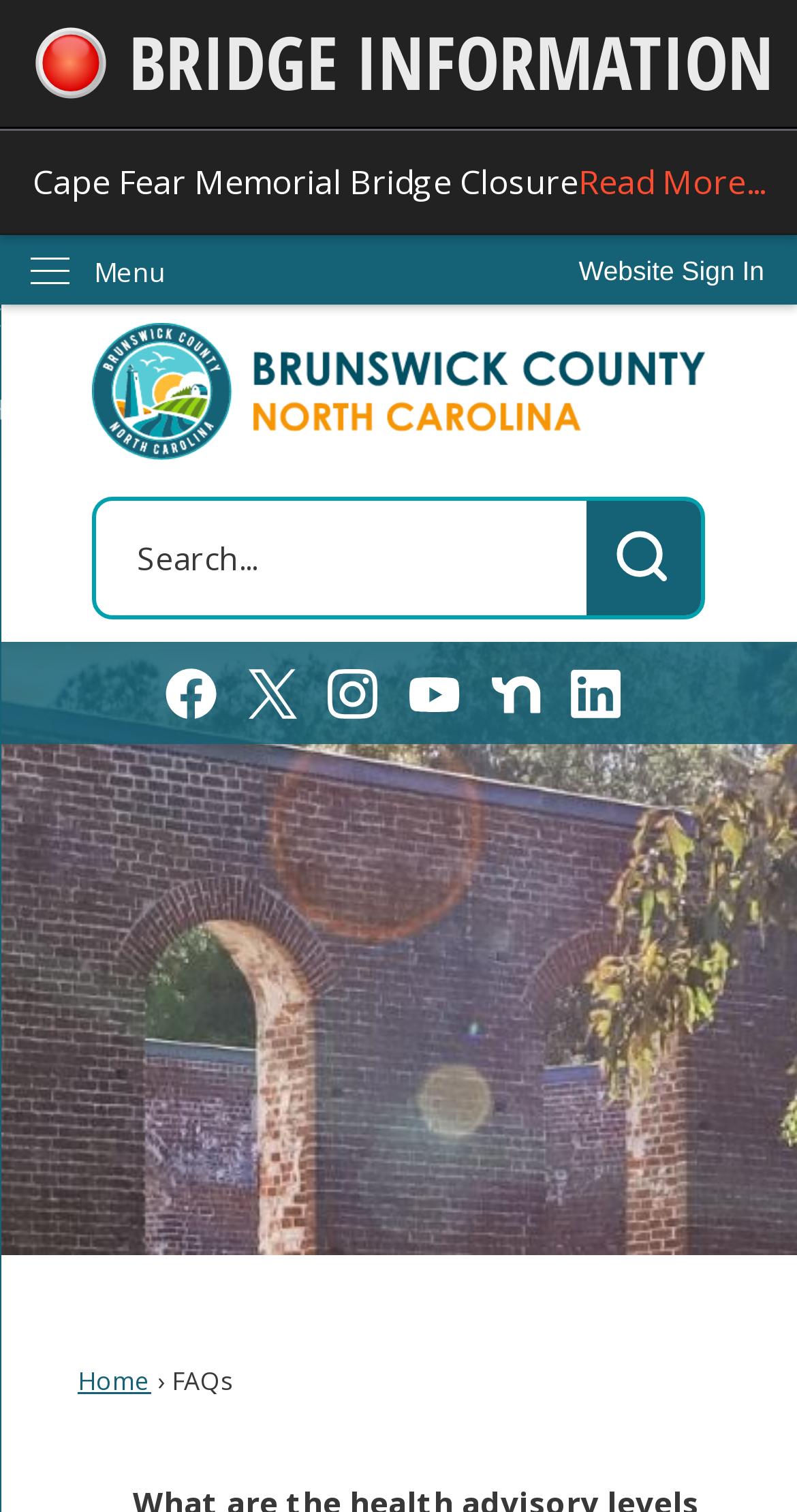How many images are there in the top navigation menu?
Provide an in-depth answer to the question, covering all aspects.

I looked at the images with 'Menu' as their parent element and found one image, which is the 'Emergency Alert' image.